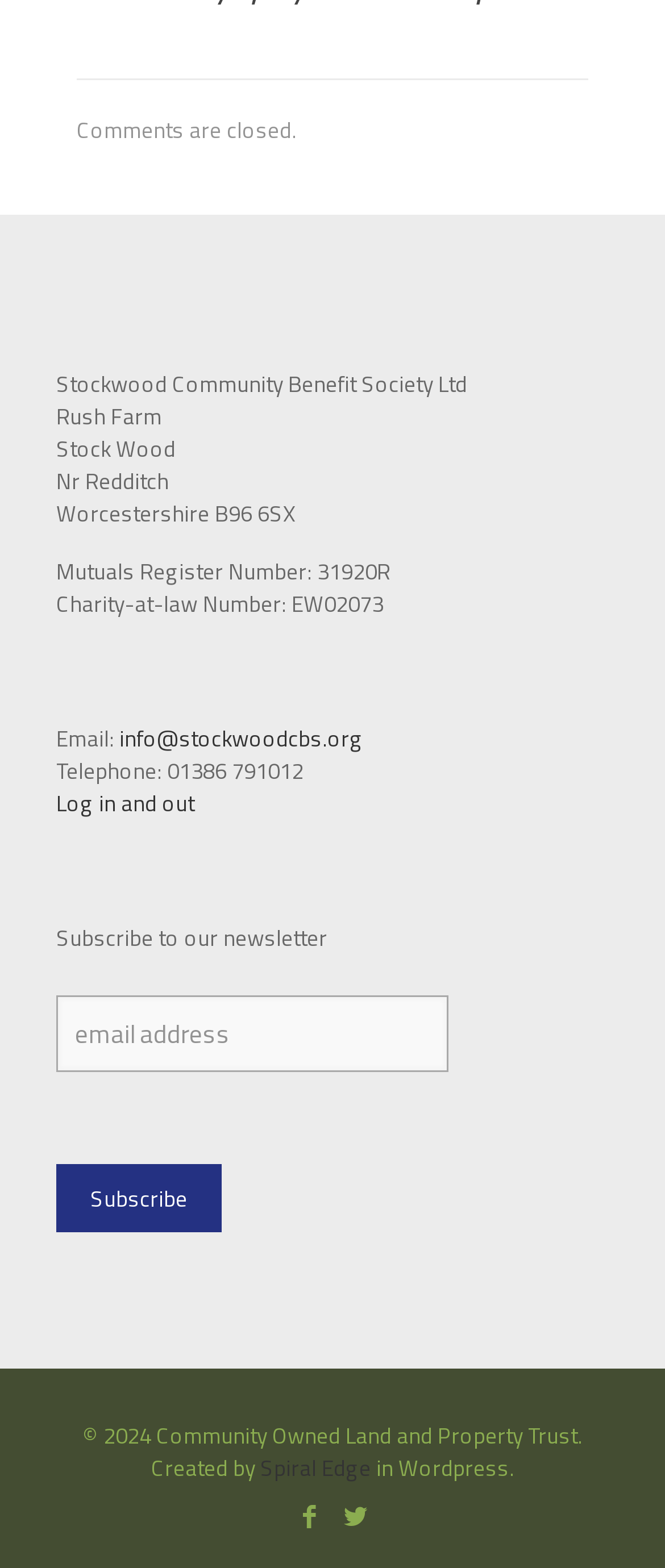What is the name of the community benefit society?
Using the screenshot, give a one-word or short phrase answer.

Stockwood Community Benefit Society Ltd